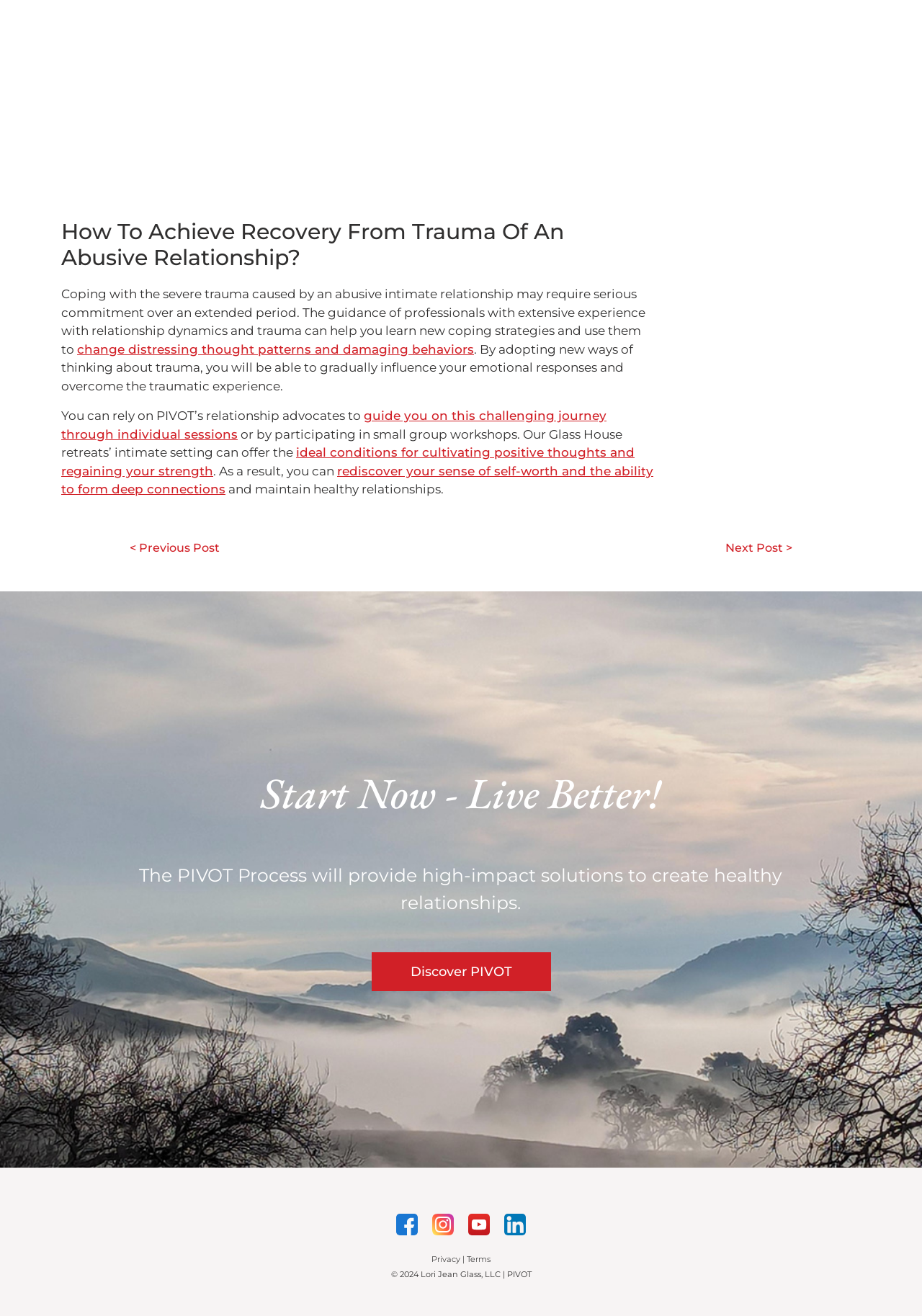Determine the bounding box coordinates of the clickable element to complete this instruction: "Call the phone number". Provide the coordinates in the format of four float numbers between 0 and 1, [left, top, right, bottom].

None